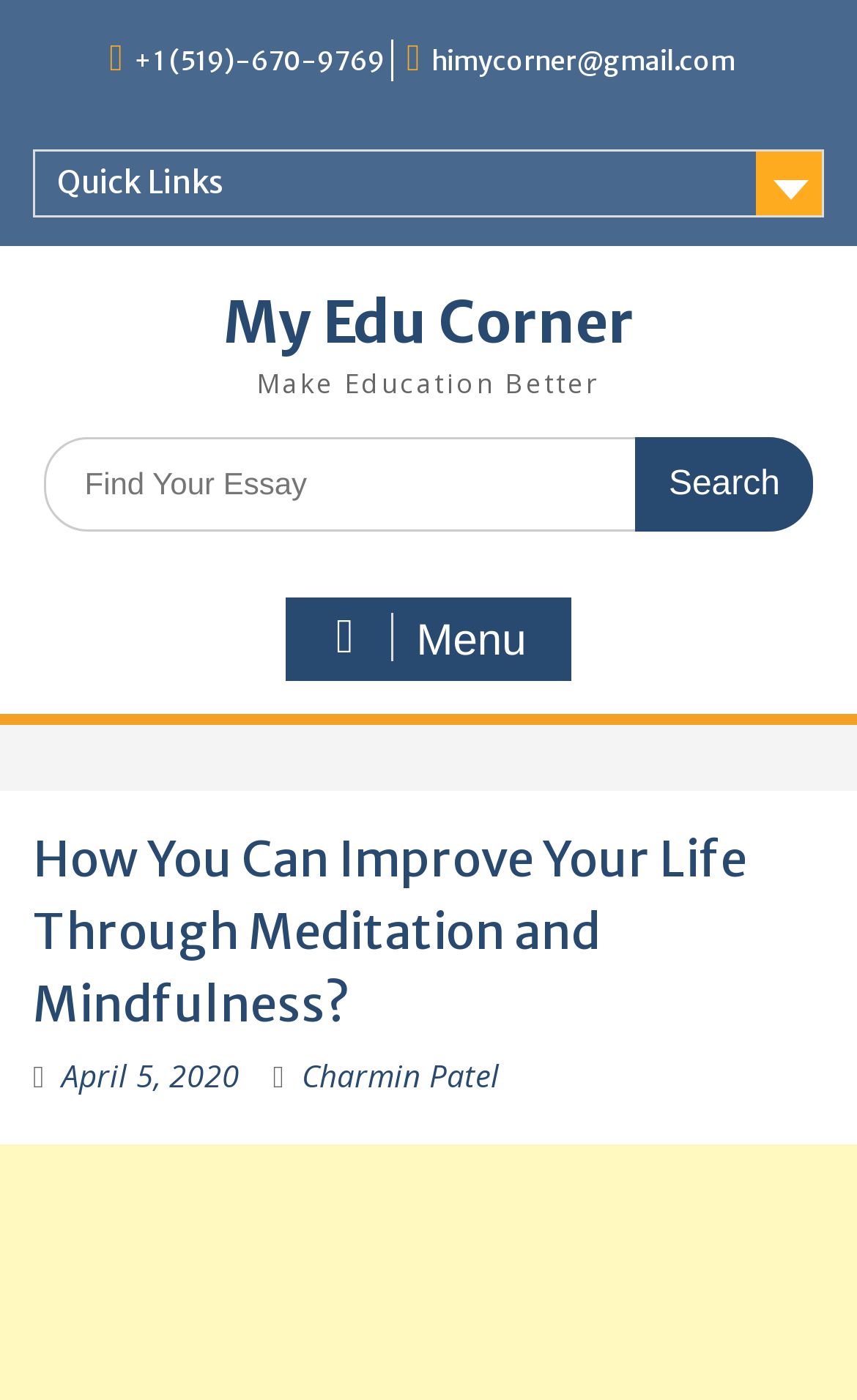Find the bounding box coordinates of the clickable region needed to perform the following instruction: "Read the article posted on April 5, 2020". The coordinates should be provided as four float numbers between 0 and 1, i.e., [left, top, right, bottom].

[0.072, 0.753, 0.28, 0.782]